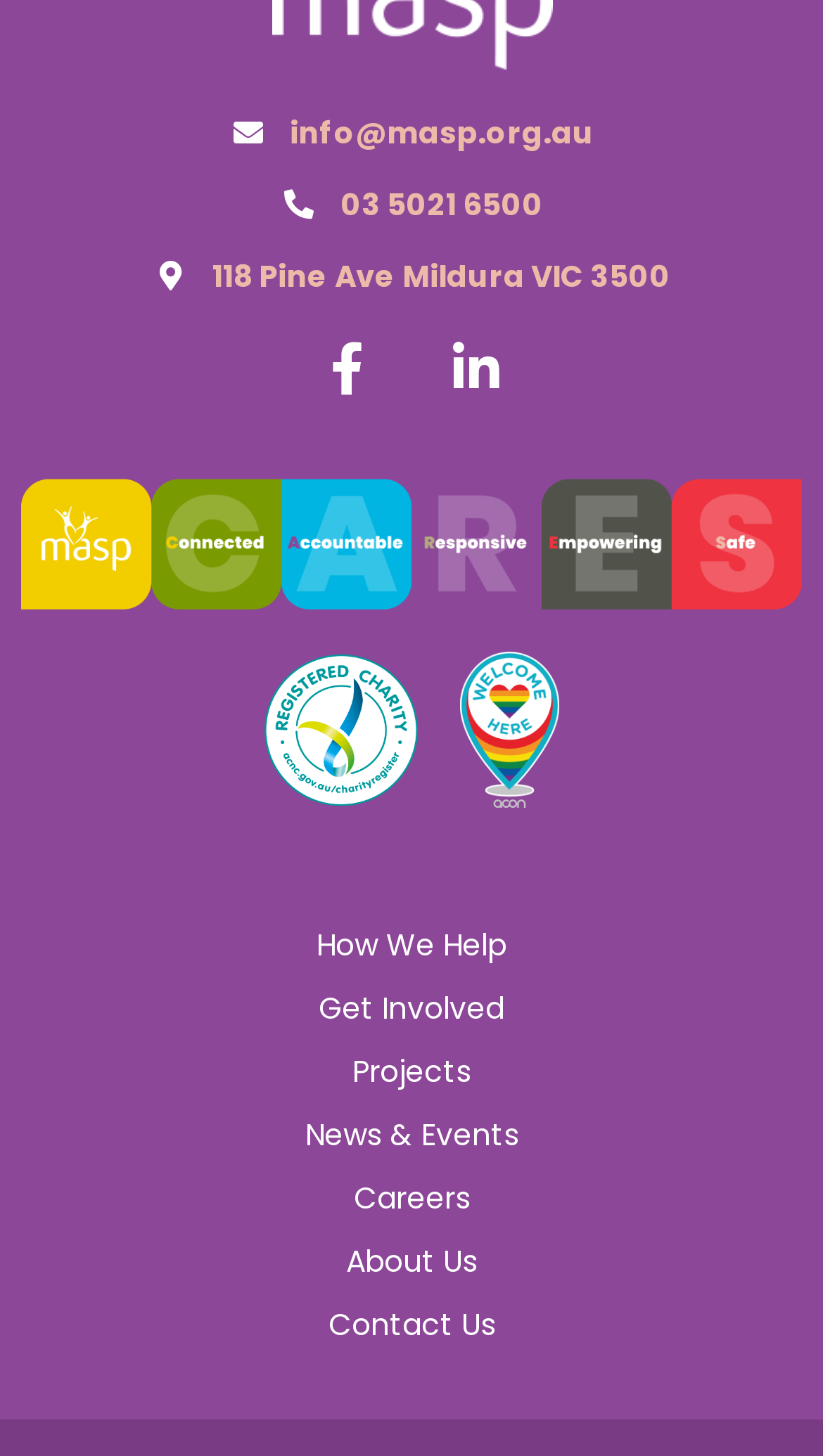Please determine the bounding box coordinates of the element's region to click for the following instruction: "Learn about how the organization helps".

[0.026, 0.627, 0.974, 0.671]